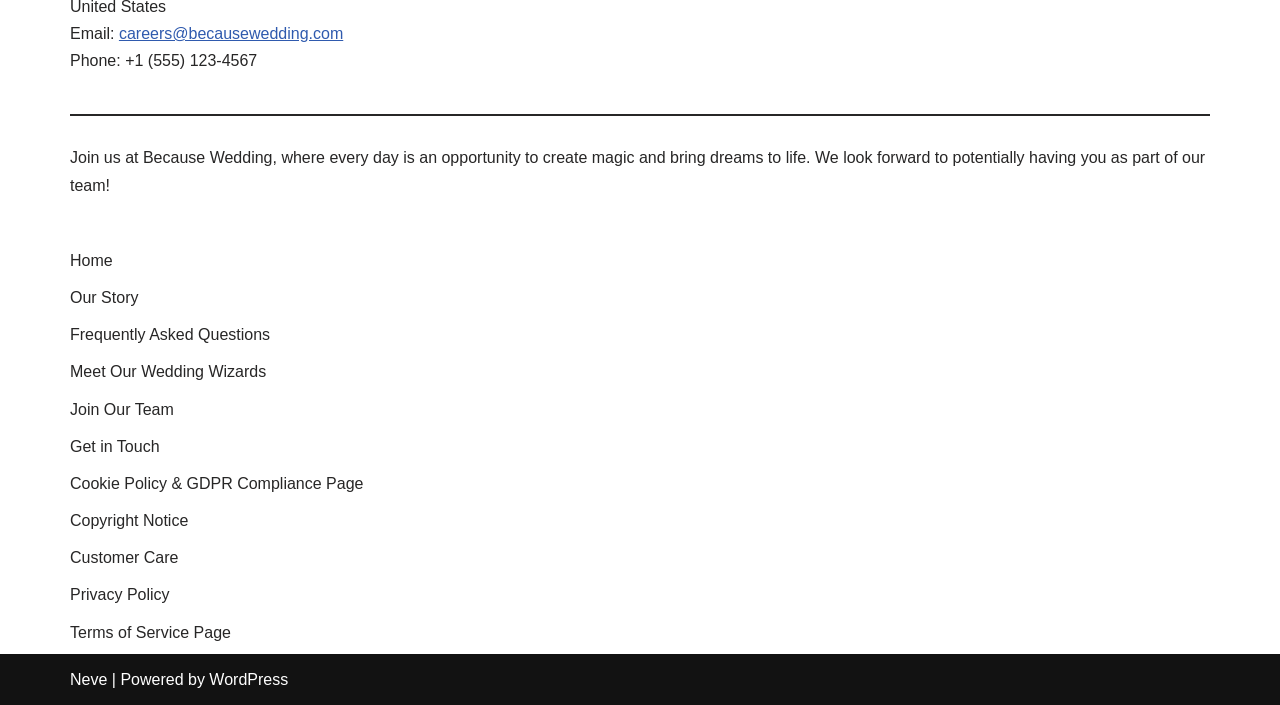Could you determine the bounding box coordinates of the clickable element to complete the instruction: "Learn about job opportunities"? Provide the coordinates as four float numbers between 0 and 1, i.e., [left, top, right, bottom].

[0.055, 0.568, 0.136, 0.592]